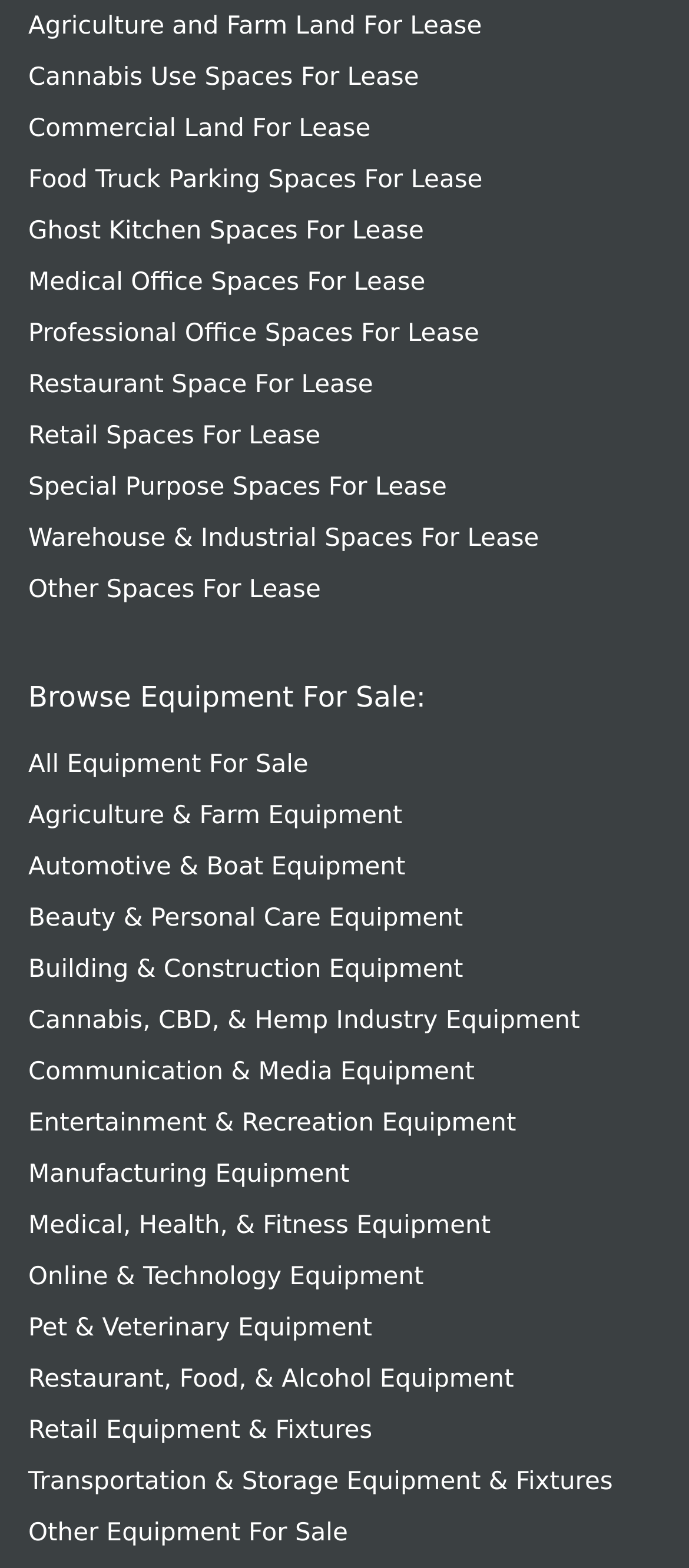Please provide the bounding box coordinates for the element that needs to be clicked to perform the instruction: "Browse agriculture and farm land for lease". The coordinates must consist of four float numbers between 0 and 1, formatted as [left, top, right, bottom].

[0.041, 0.008, 0.699, 0.026]